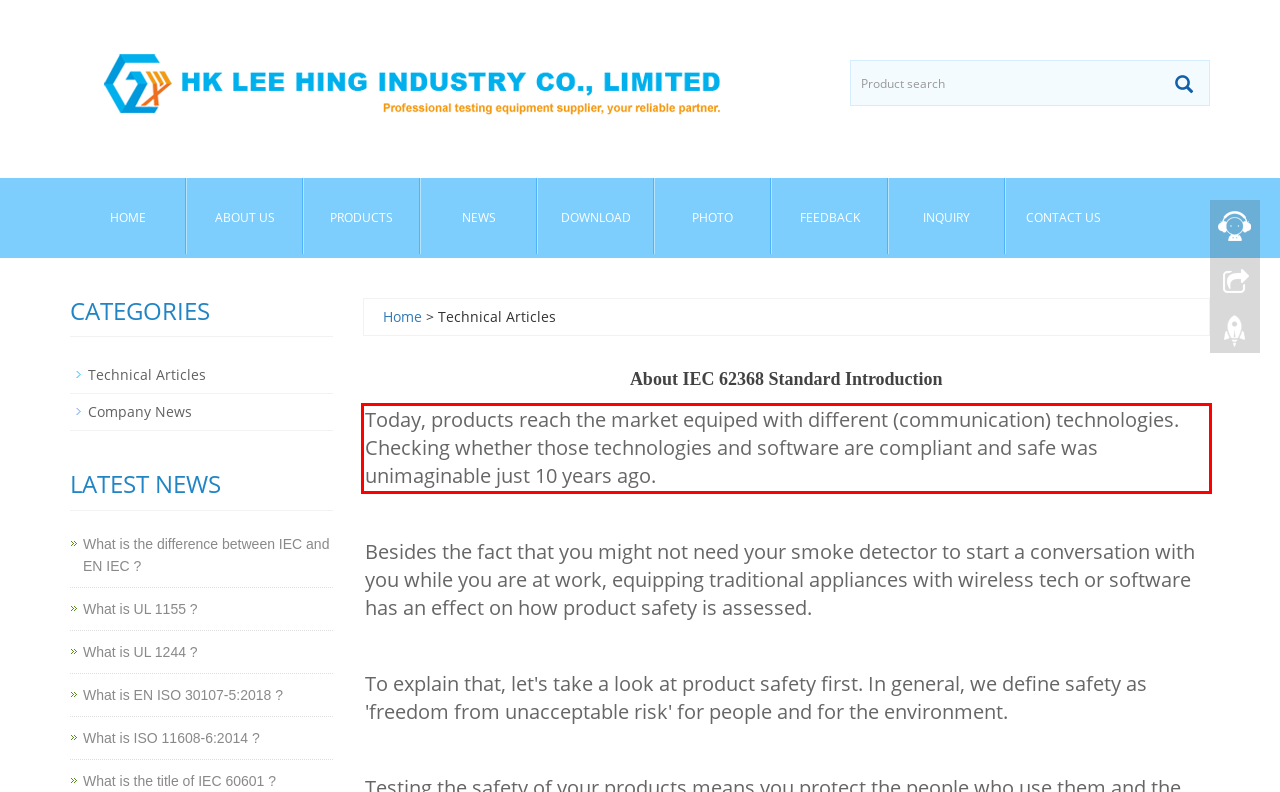Extract and provide the text found inside the red rectangle in the screenshot of the webpage.

Today, products reach the market equiped with different (communication) technologies. Checking whether those technologies and software are compliant and safe was unimaginable just 10 years ago.